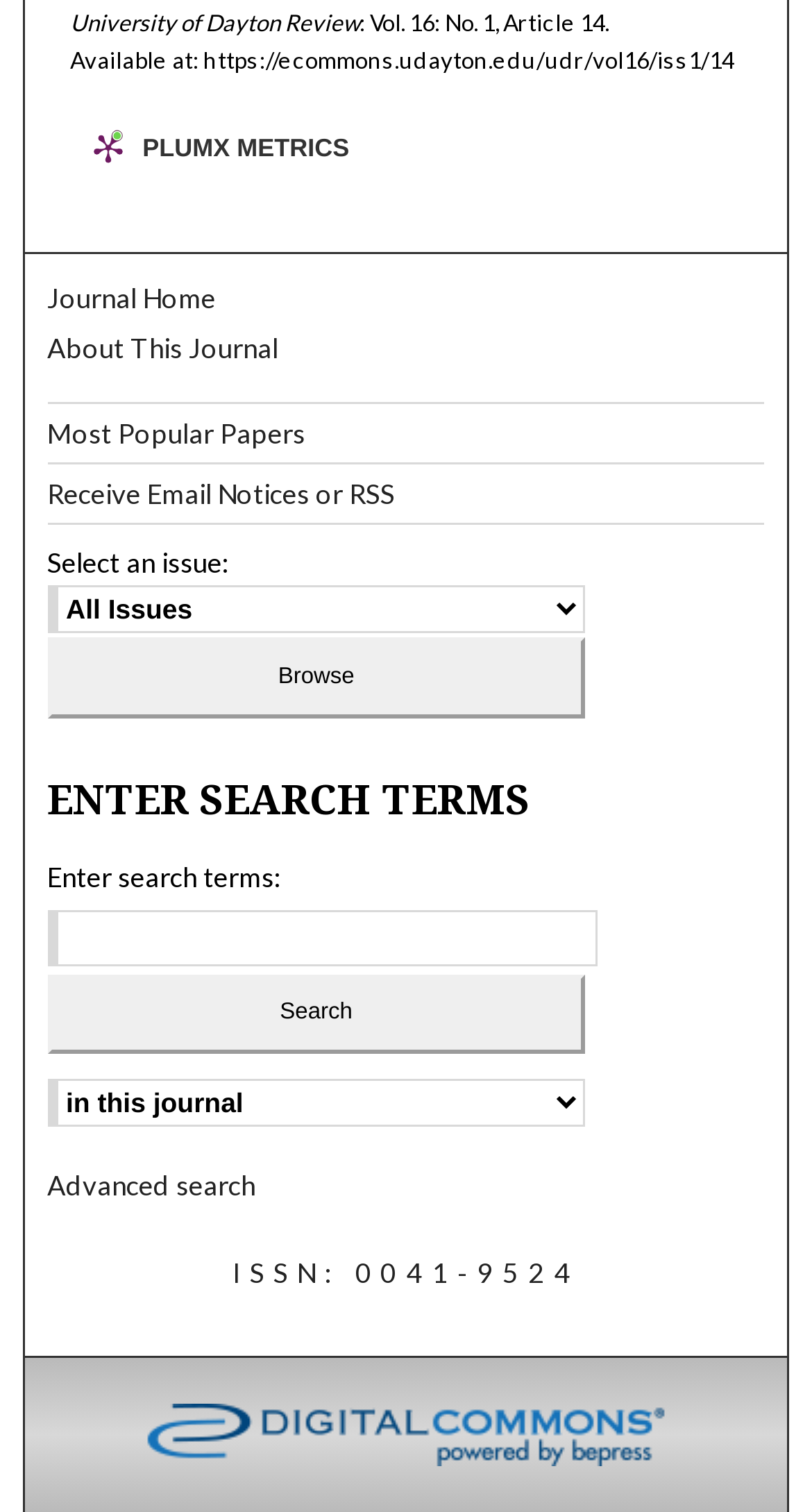Pinpoint the bounding box coordinates of the clickable element to carry out the following instruction: "Browse through the journal."

[0.058, 0.373, 0.721, 0.426]